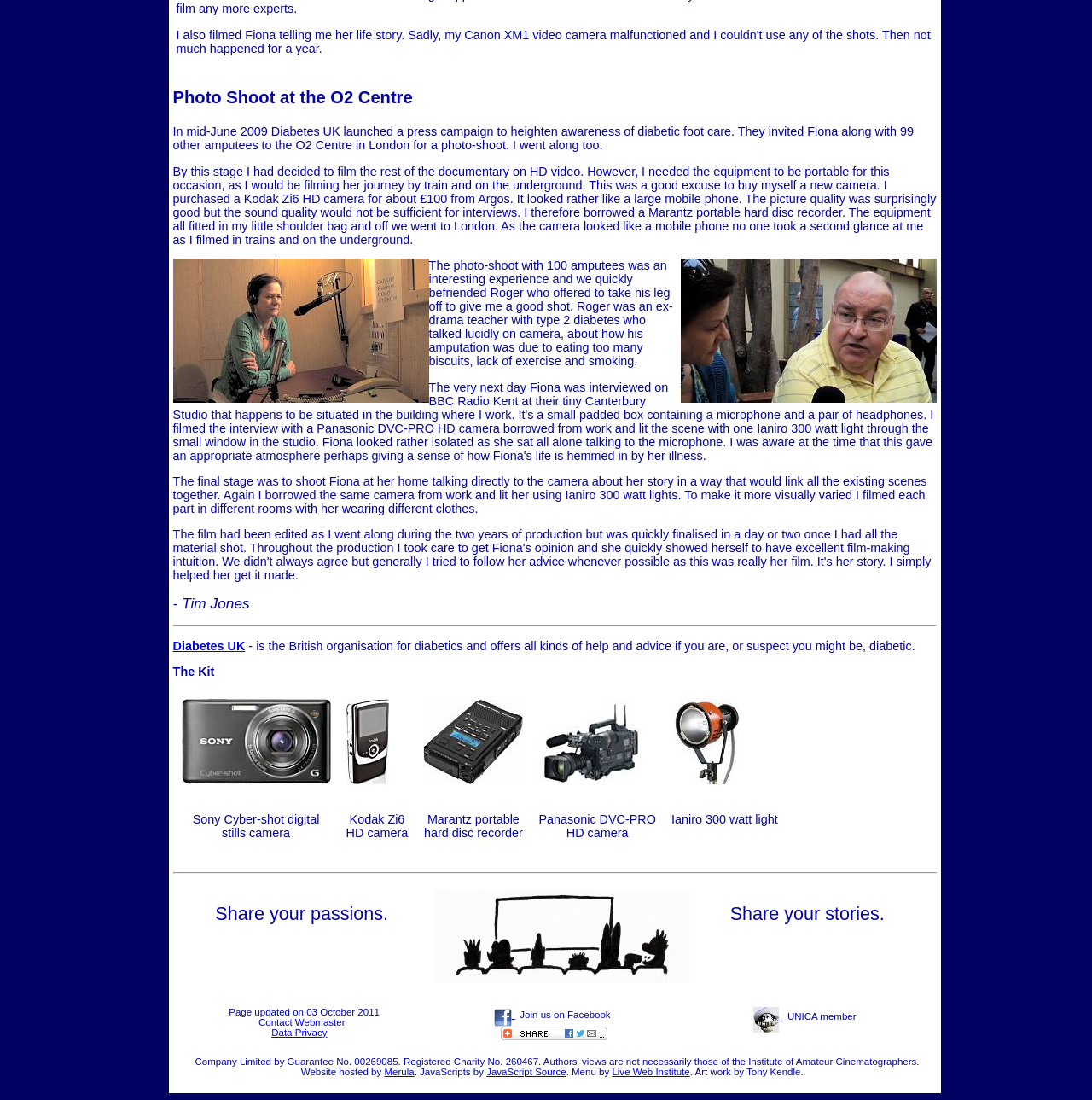Please respond to the question using a single word or phrase:
What is the name of the organization mentioned in the text?

Diabetes UK